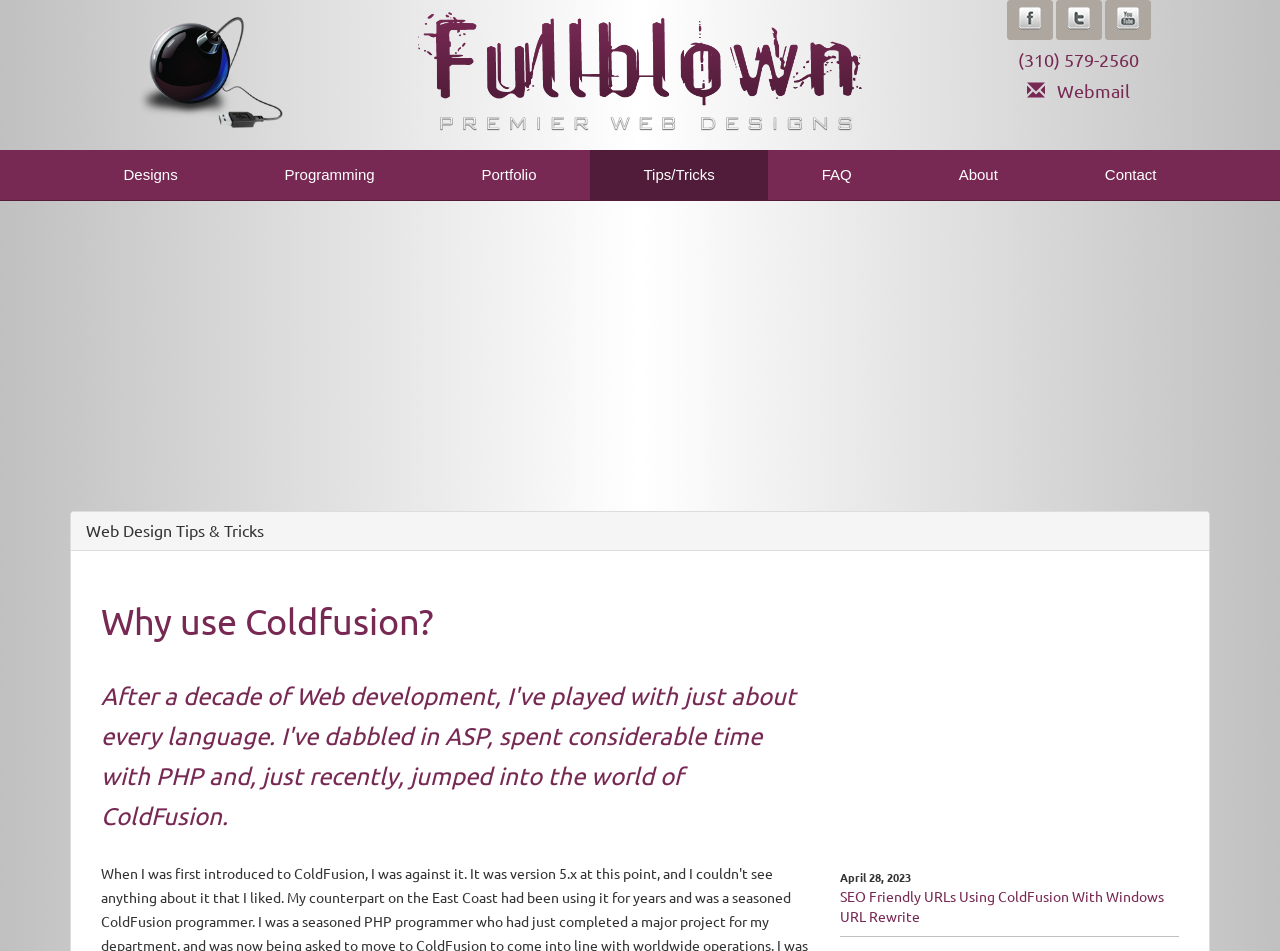Based on what you see in the screenshot, provide a thorough answer to this question: What is the date mentioned on the webpage?

I found the date by looking at the StaticText element with the text 'April 28, 2023' which is a date format.